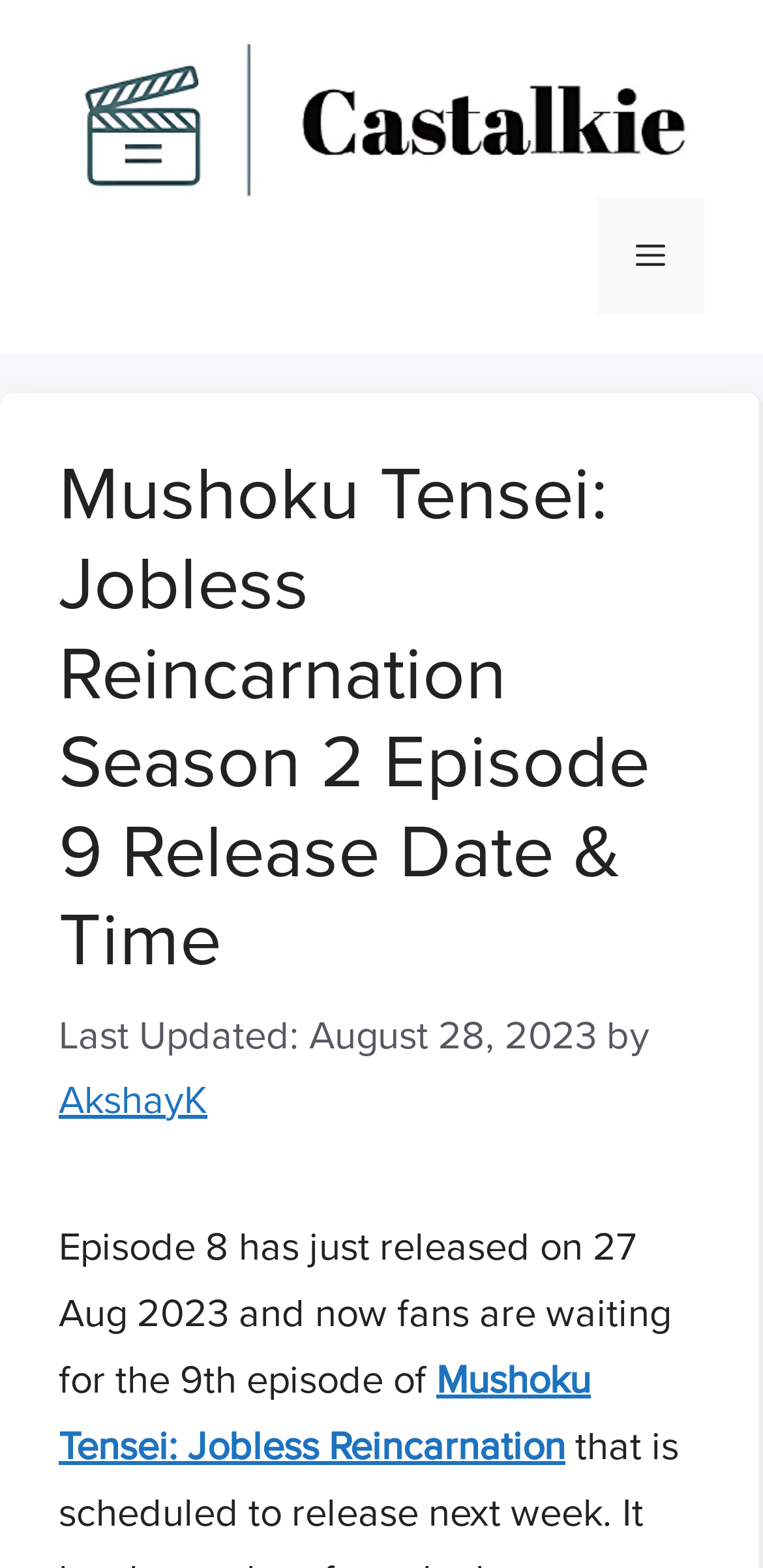Using the provided description AkshayK, find the bounding box coordinates for the UI element. Provide the coordinates in (top-left x, top-left y, bottom-right x, bottom-right y) format, ensuring all values are between 0 and 1.

[0.077, 0.687, 0.272, 0.717]